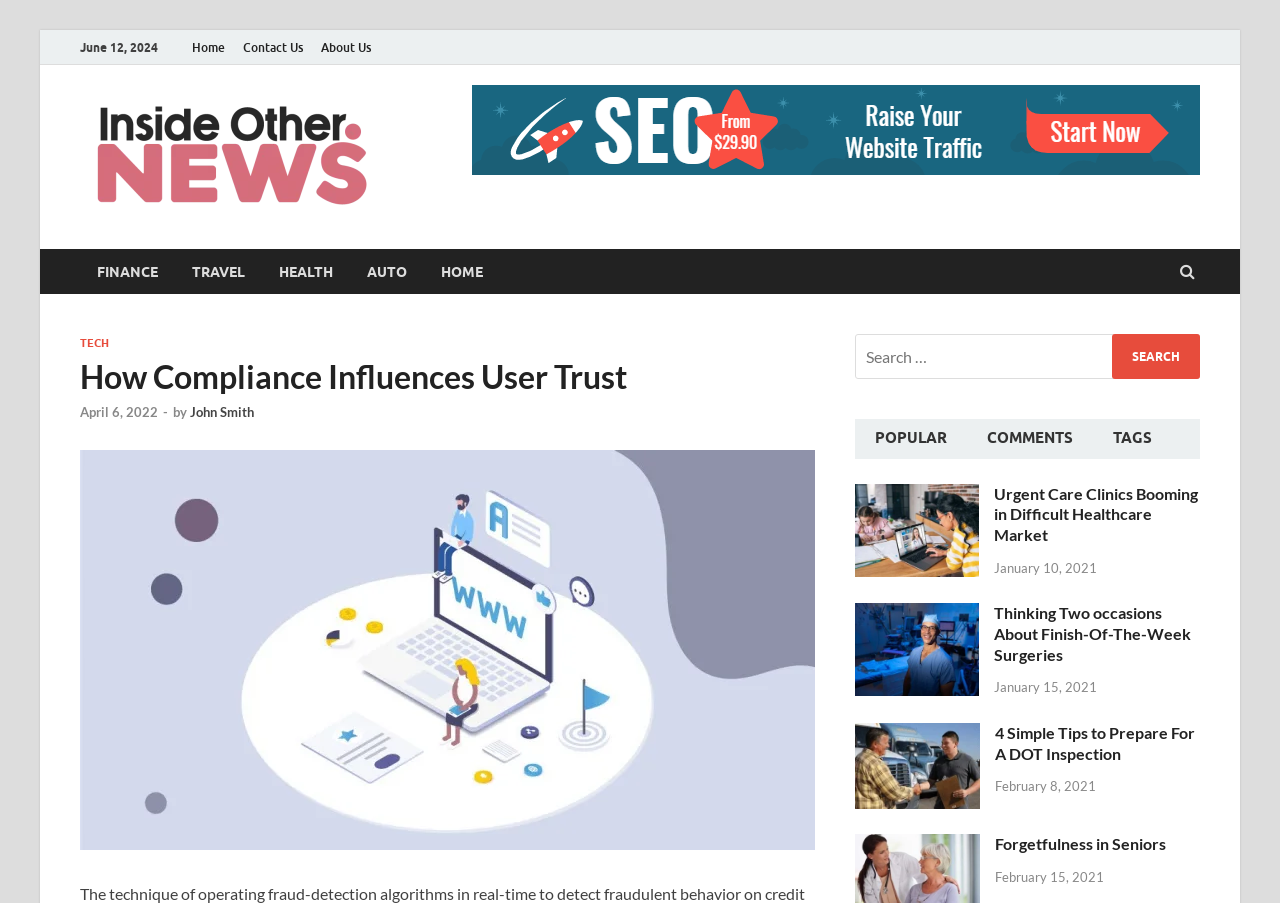What is the main heading displayed on the webpage? Please provide the text.

How Compliance Influences User Trust